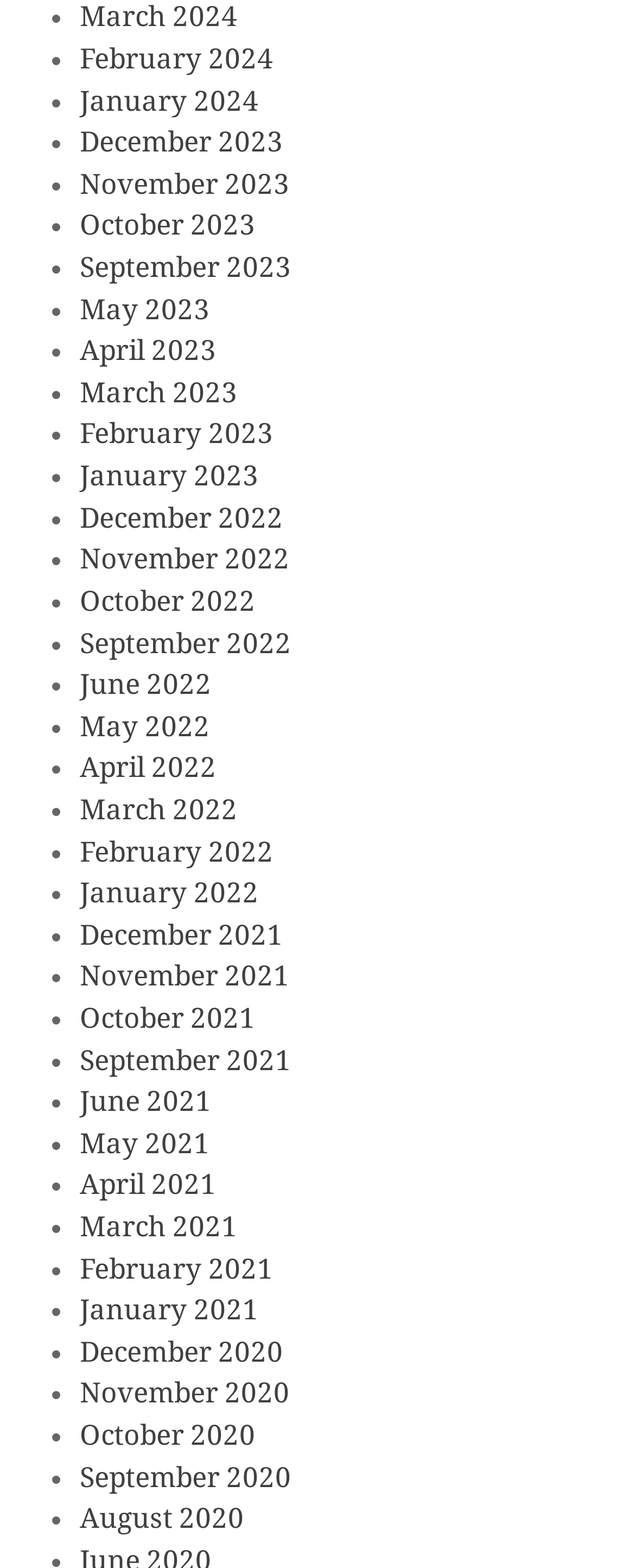Find the bounding box coordinates for the area you need to click to carry out the instruction: "View June 2021". The coordinates should be four float numbers between 0 and 1, indicated as [left, top, right, bottom].

[0.126, 0.692, 0.333, 0.713]